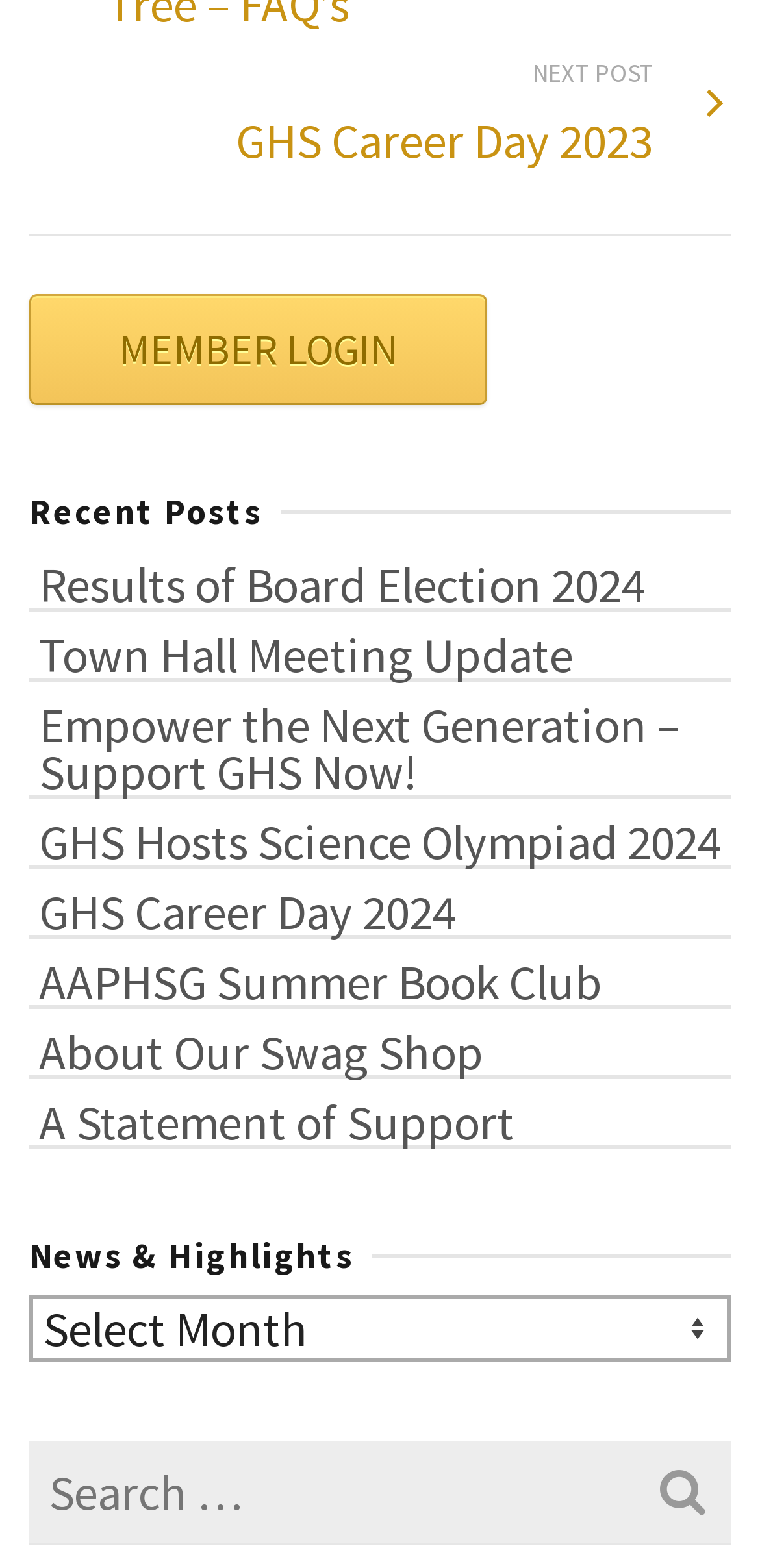Can you pinpoint the bounding box coordinates for the clickable element required for this instruction: "Login as a member"? The coordinates should be four float numbers between 0 and 1, i.e., [left, top, right, bottom].

[0.038, 0.188, 0.641, 0.259]